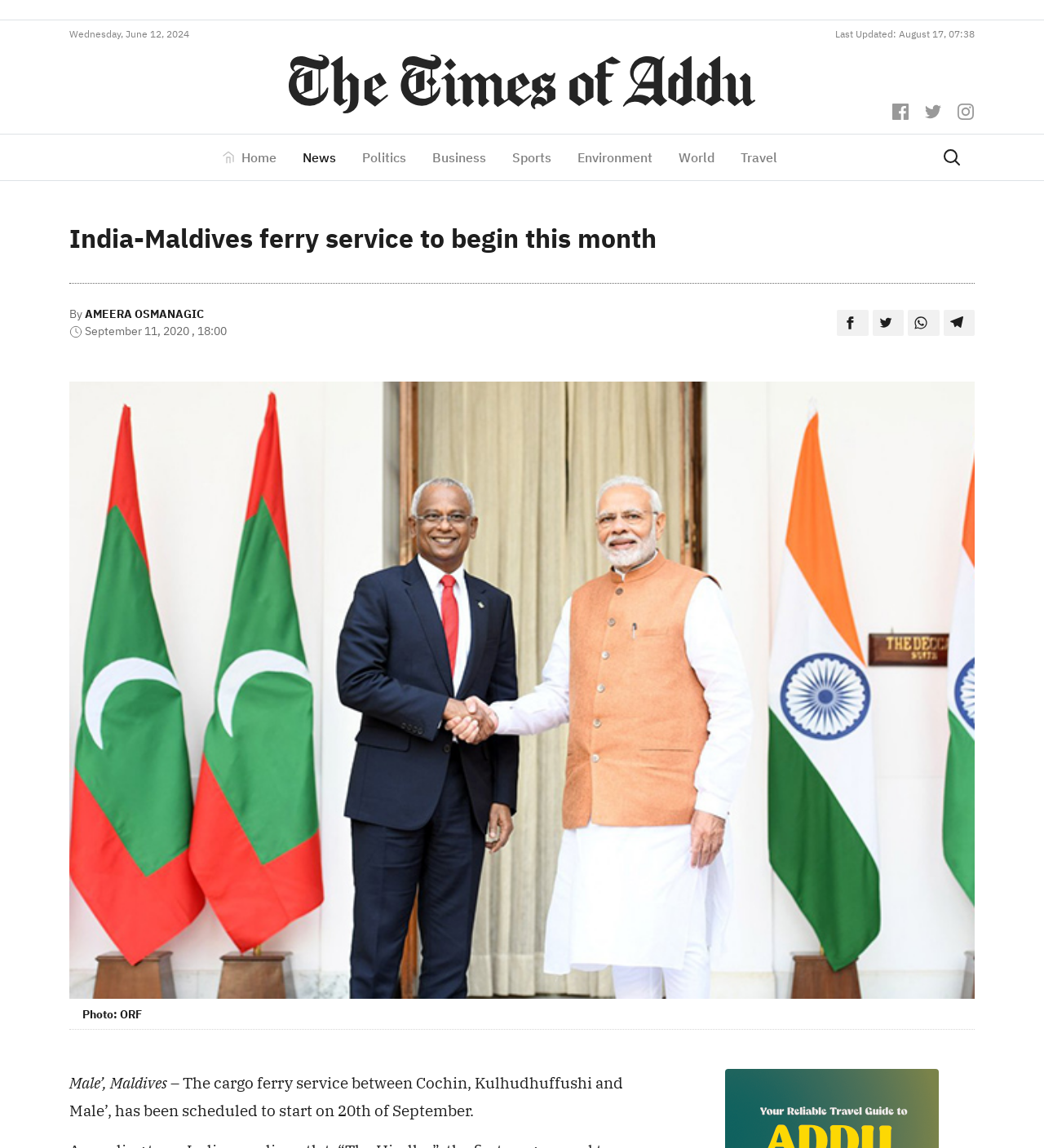Could you find the bounding box coordinates of the clickable area to complete this instruction: "View the photo"?

[0.066, 0.332, 0.934, 0.897]